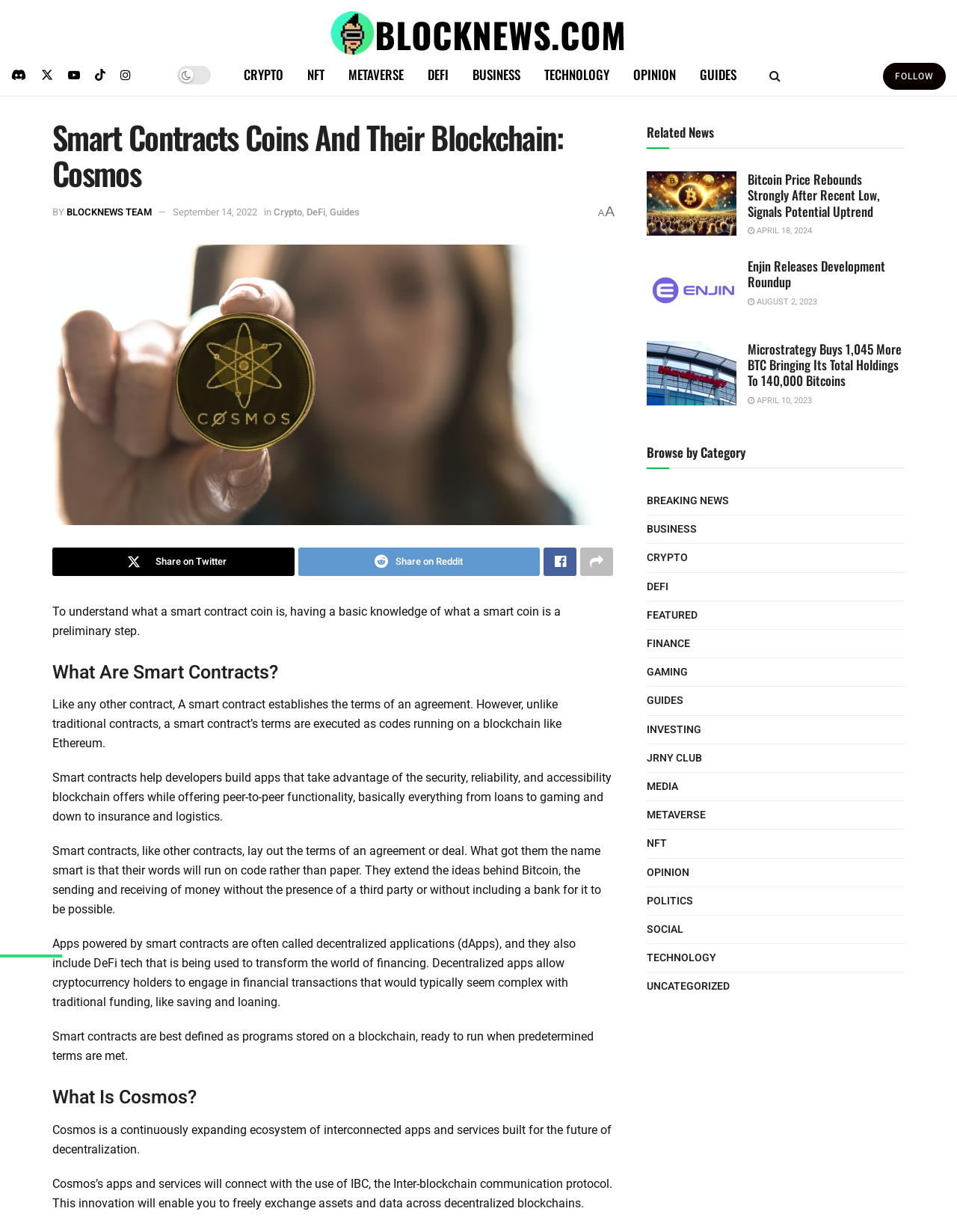Could you find the bounding box coordinates of the clickable area to complete this instruction: "Click on the 'CRYPTO' link"?

[0.242, 0.044, 0.308, 0.078]